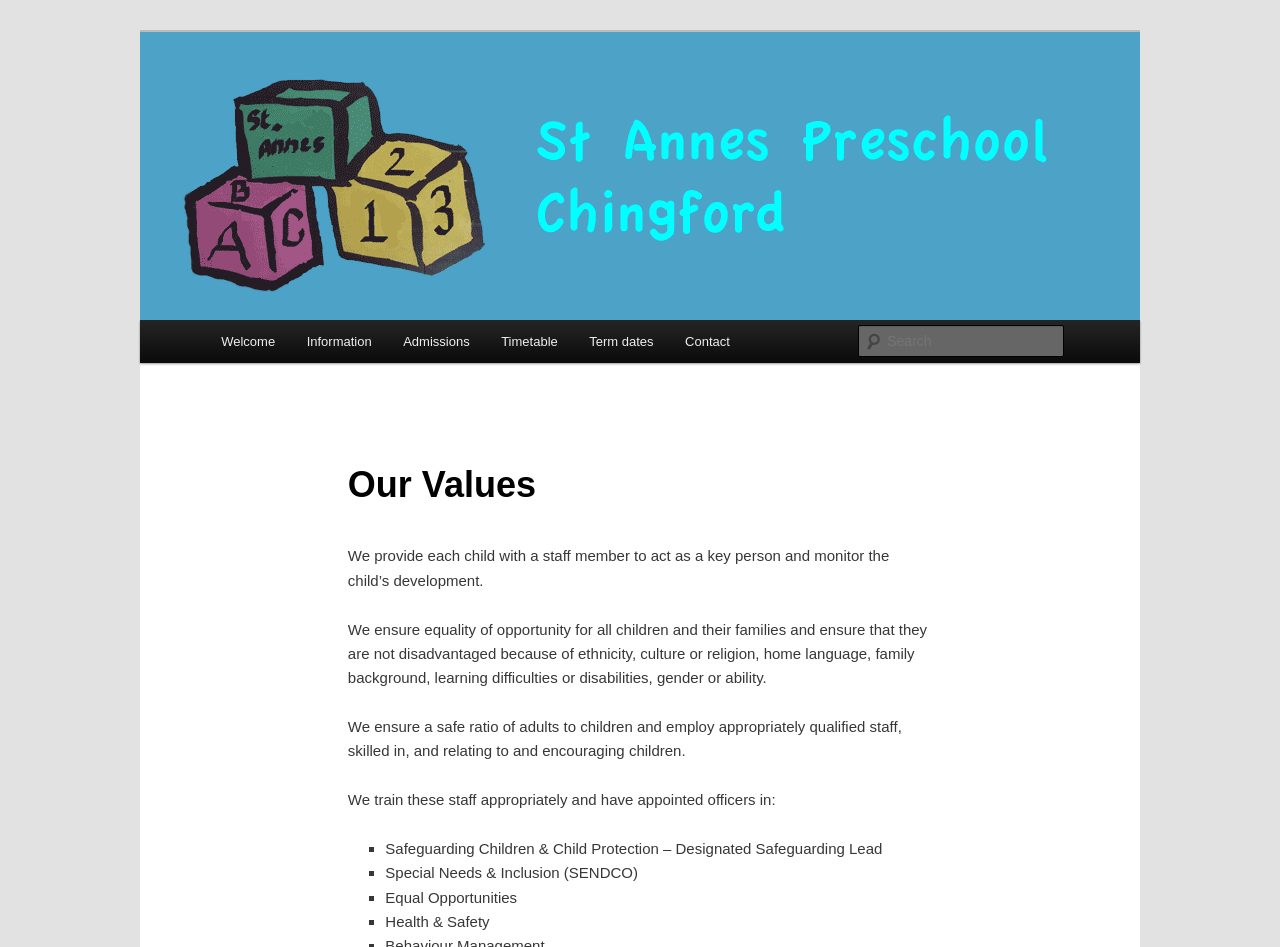Please specify the bounding box coordinates of the element that should be clicked to execute the given instruction: 'click on the 'Contact' link'. Ensure the coordinates are four float numbers between 0 and 1, expressed as [left, top, right, bottom].

[0.523, 0.338, 0.583, 0.384]